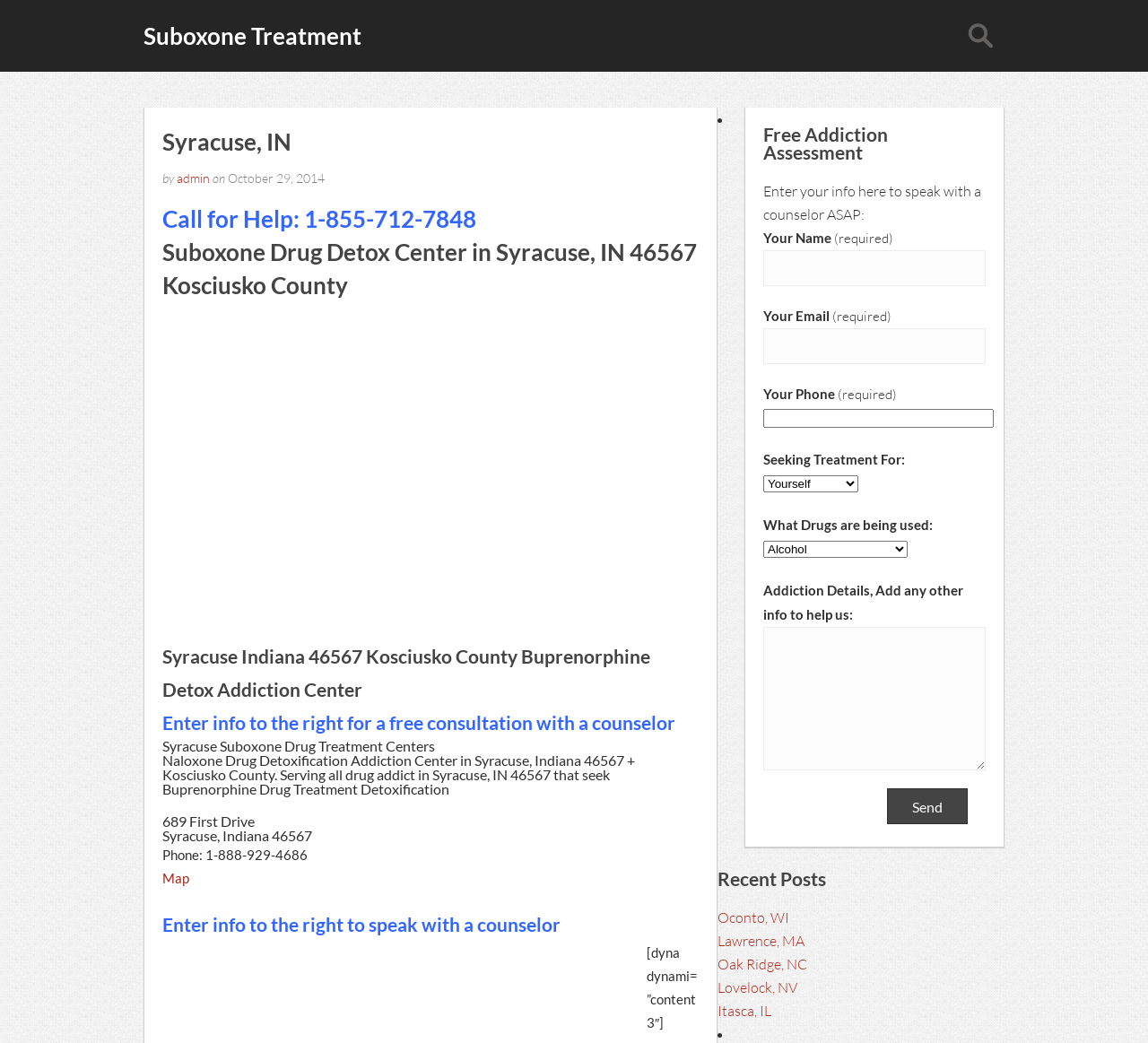Identify the bounding box coordinates of the section to be clicked to complete the task described by the following instruction: "Click the Send button". The coordinates should be four float numbers between 0 and 1, formatted as [left, top, right, bottom].

[0.773, 0.756, 0.843, 0.79]